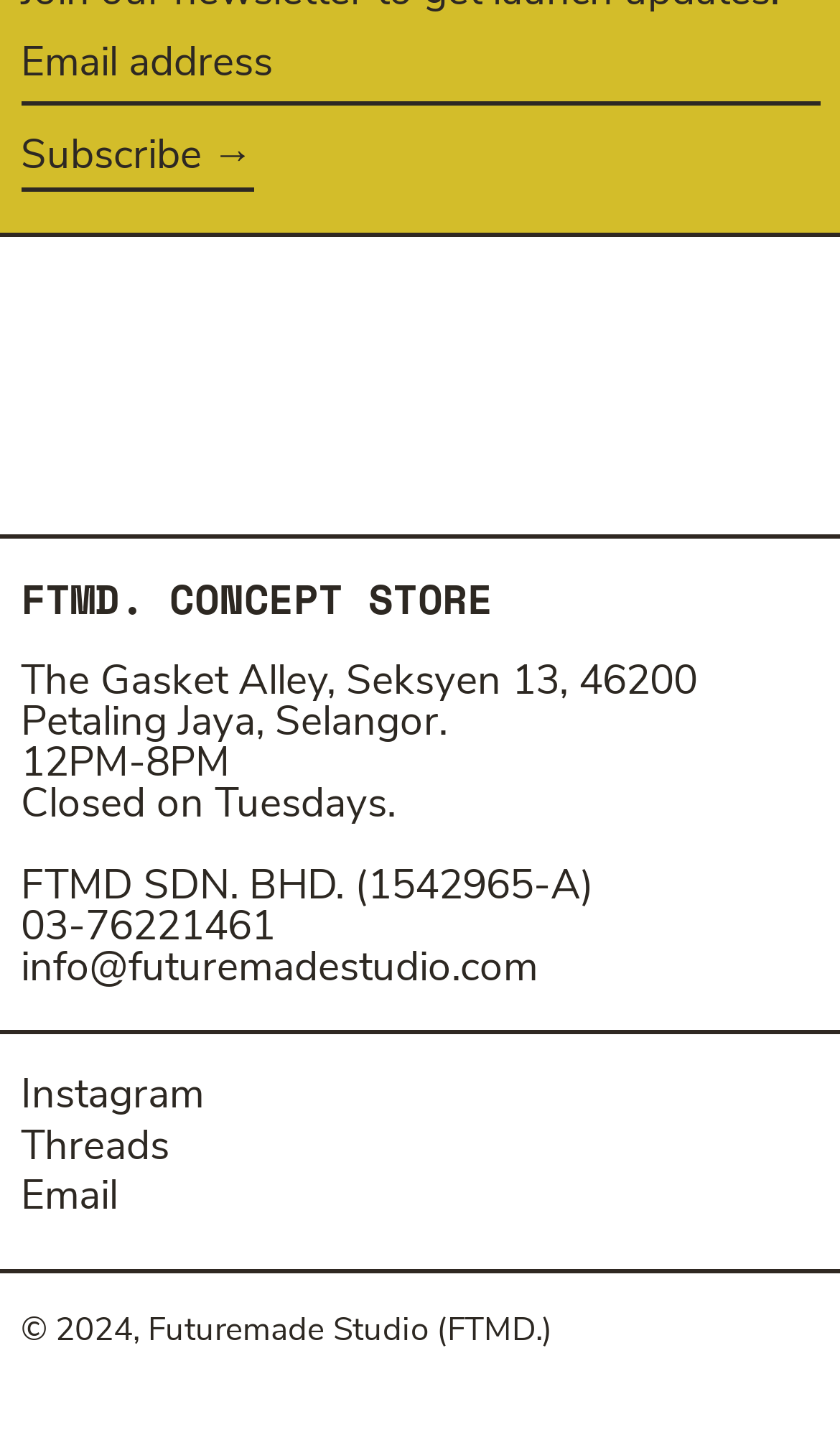What are the operating hours of FTMD. CONCEPT STORE?
Respond with a short answer, either a single word or a phrase, based on the image.

12PM-8PM